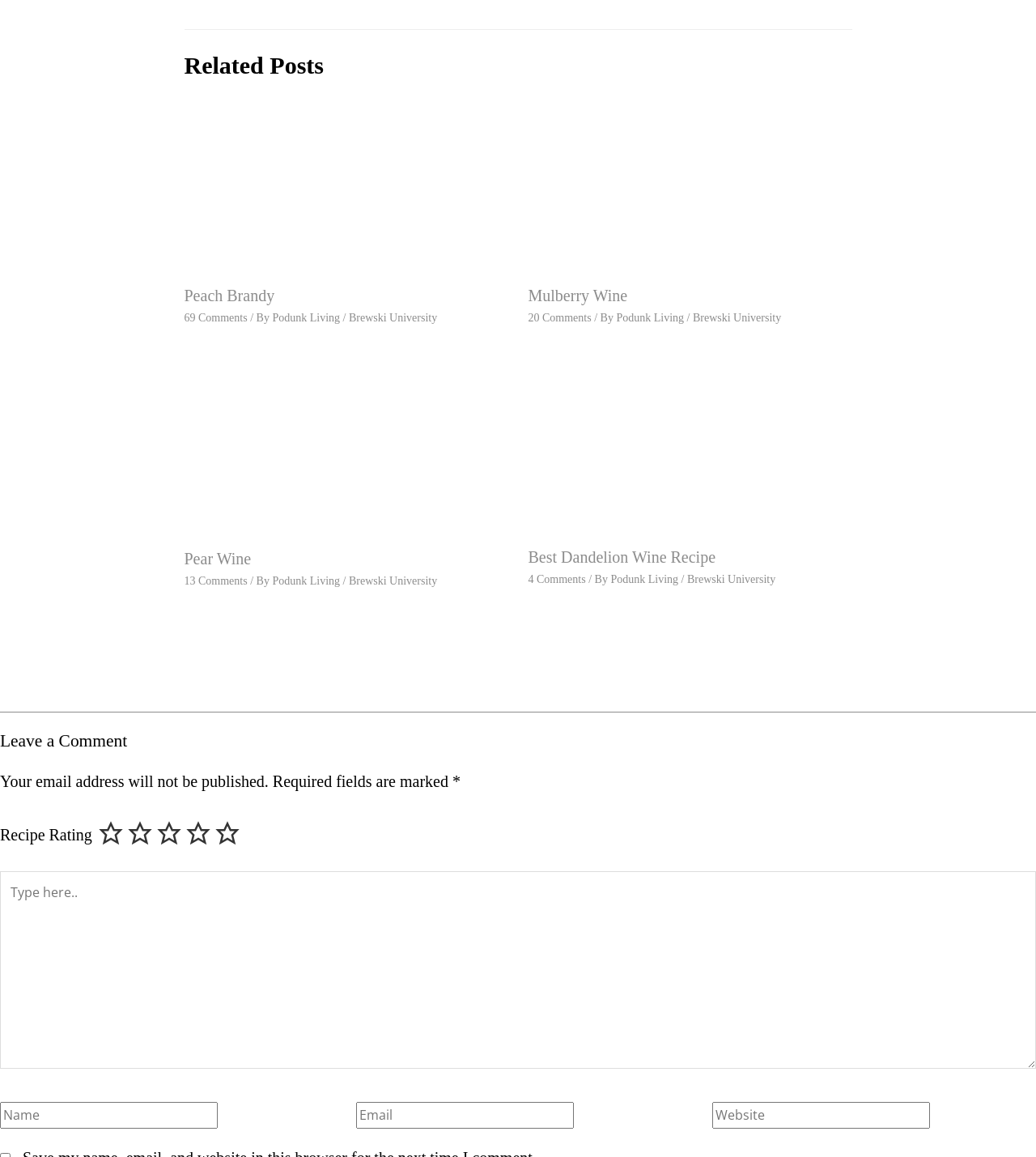Respond to the question below with a single word or phrase: How many comments are on the 'Peach Brandy' article?

69